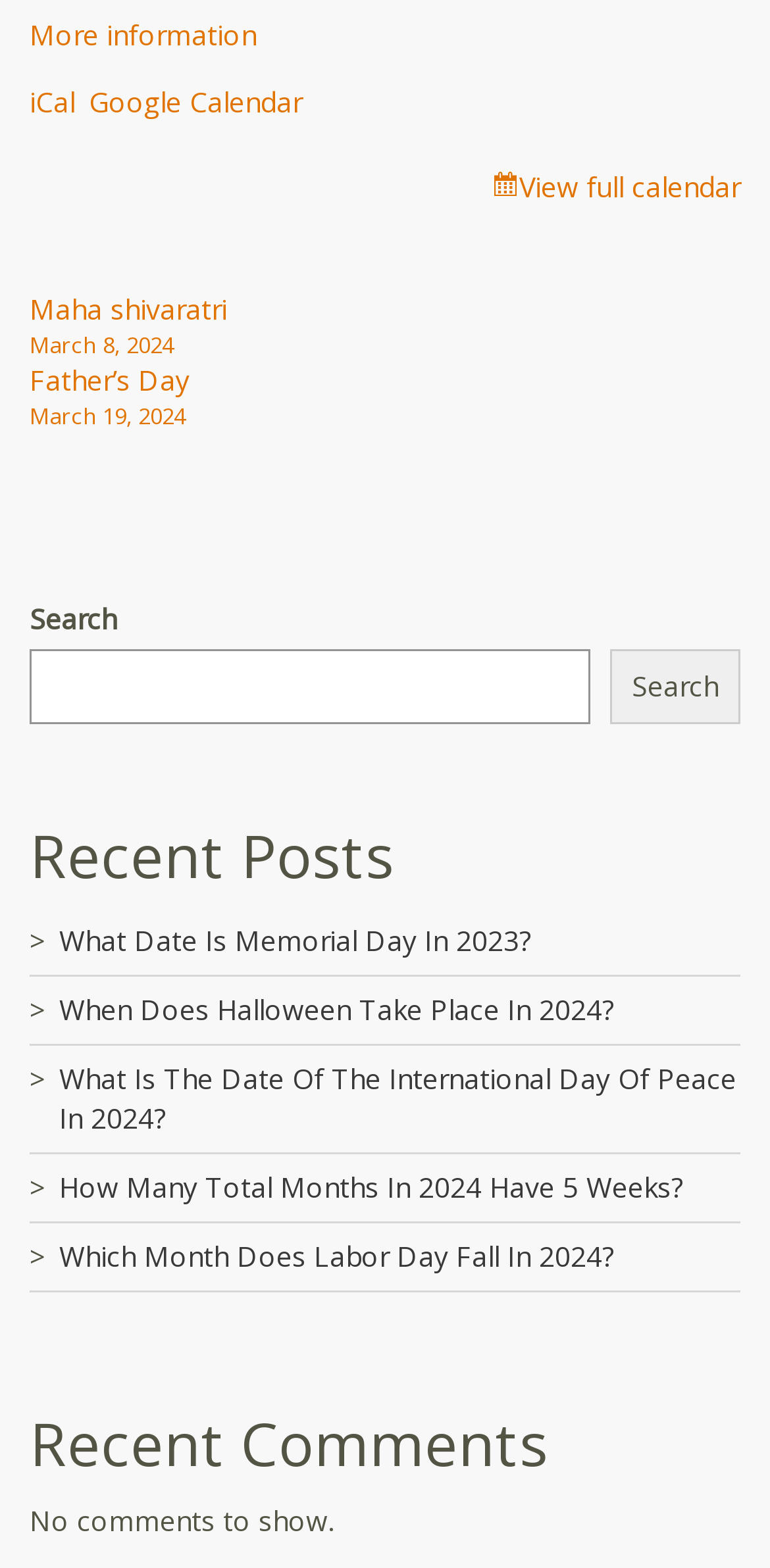Locate the UI element described as follows: "Search". Return the bounding box coordinates as four float numbers between 0 and 1 in the order [left, top, right, bottom].

[0.792, 0.414, 0.962, 0.462]